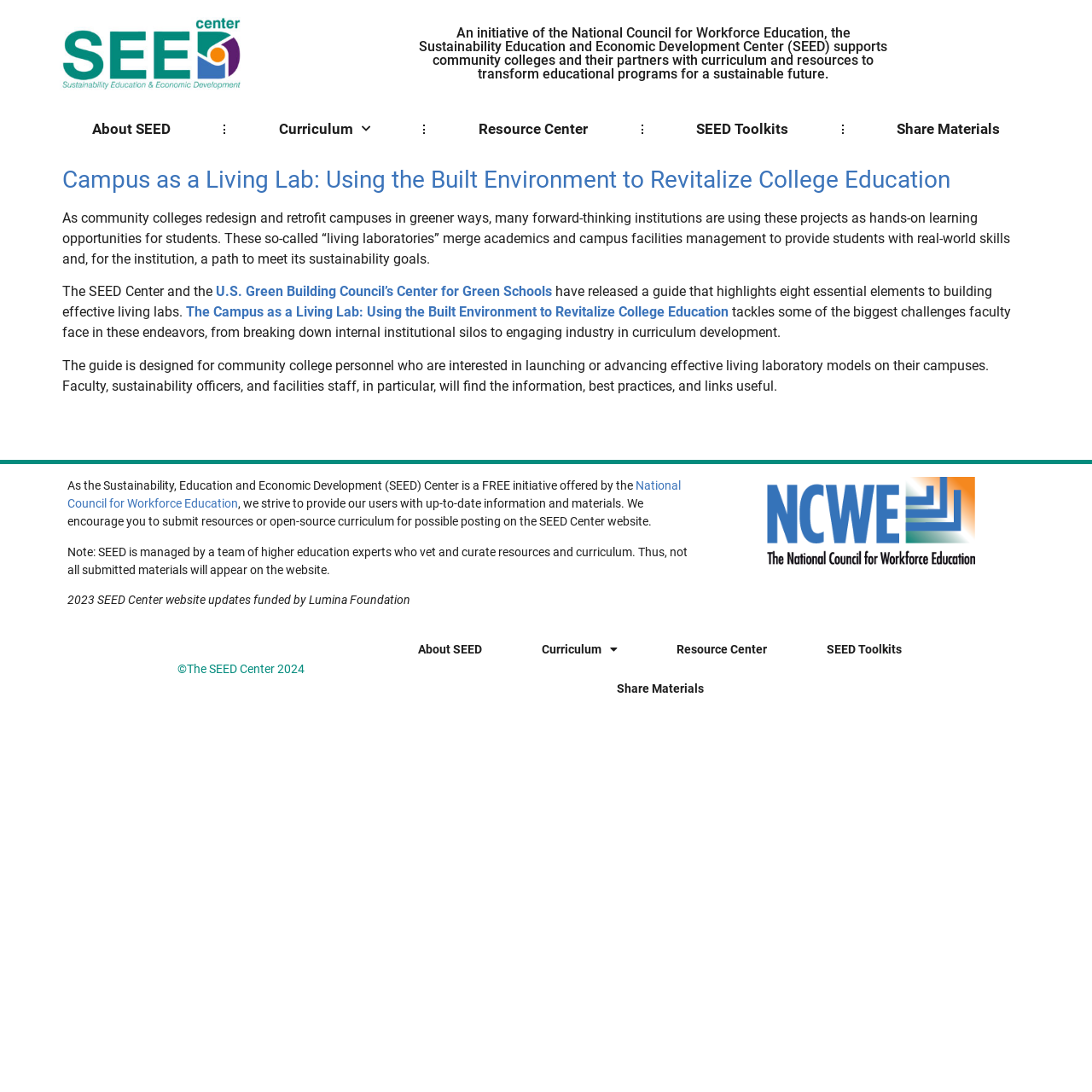Could you determine the bounding box coordinates of the clickable element to complete the instruction: "Learn about the U.S. Green Building Council’s Center for Green Schools"? Provide the coordinates as four float numbers between 0 and 1, i.e., [left, top, right, bottom].

[0.198, 0.26, 0.505, 0.275]